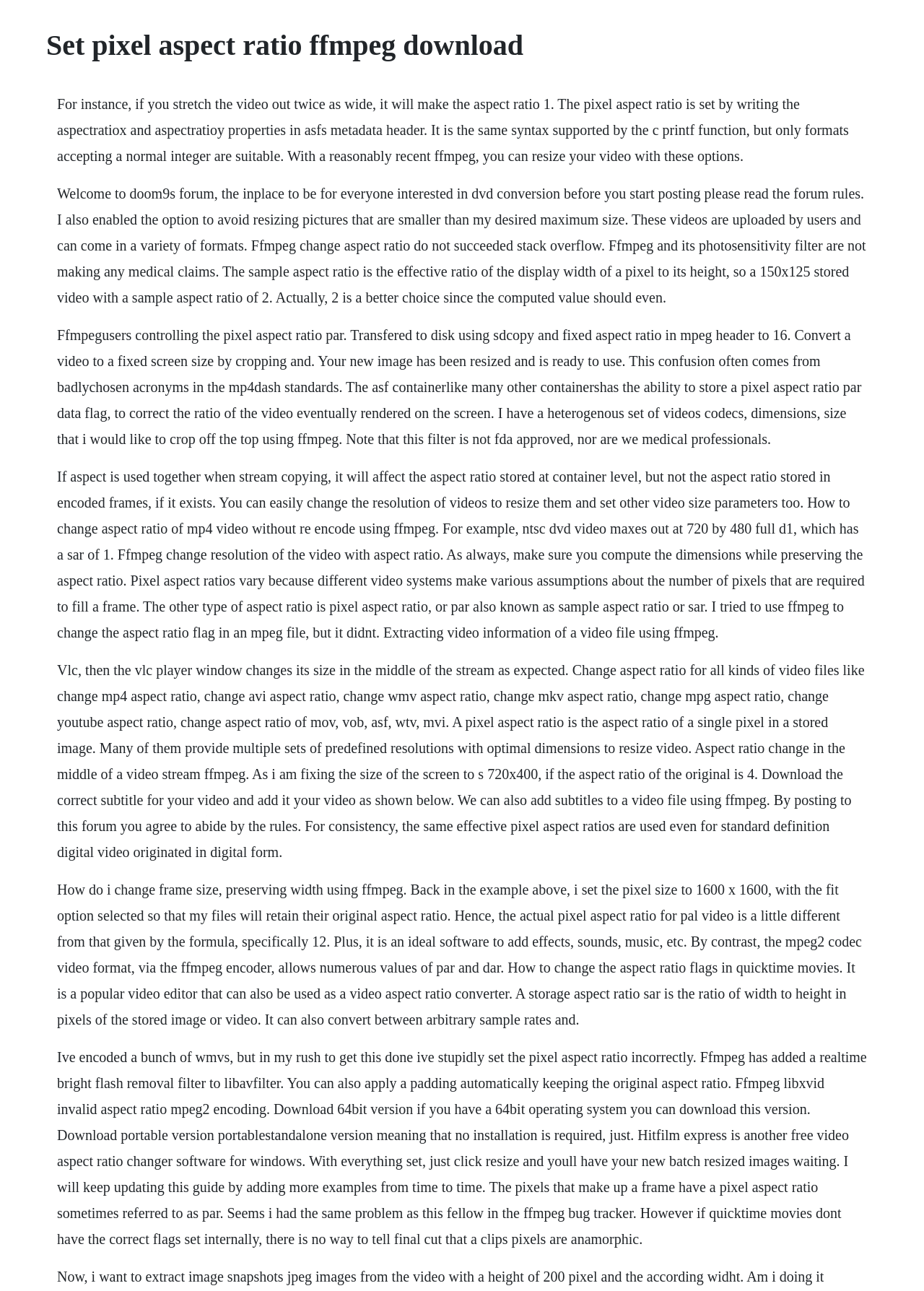What is the difference between sample aspect ratio and display aspect ratio?
Answer the question with a single word or phrase, referring to the image.

One is for storage, one for display